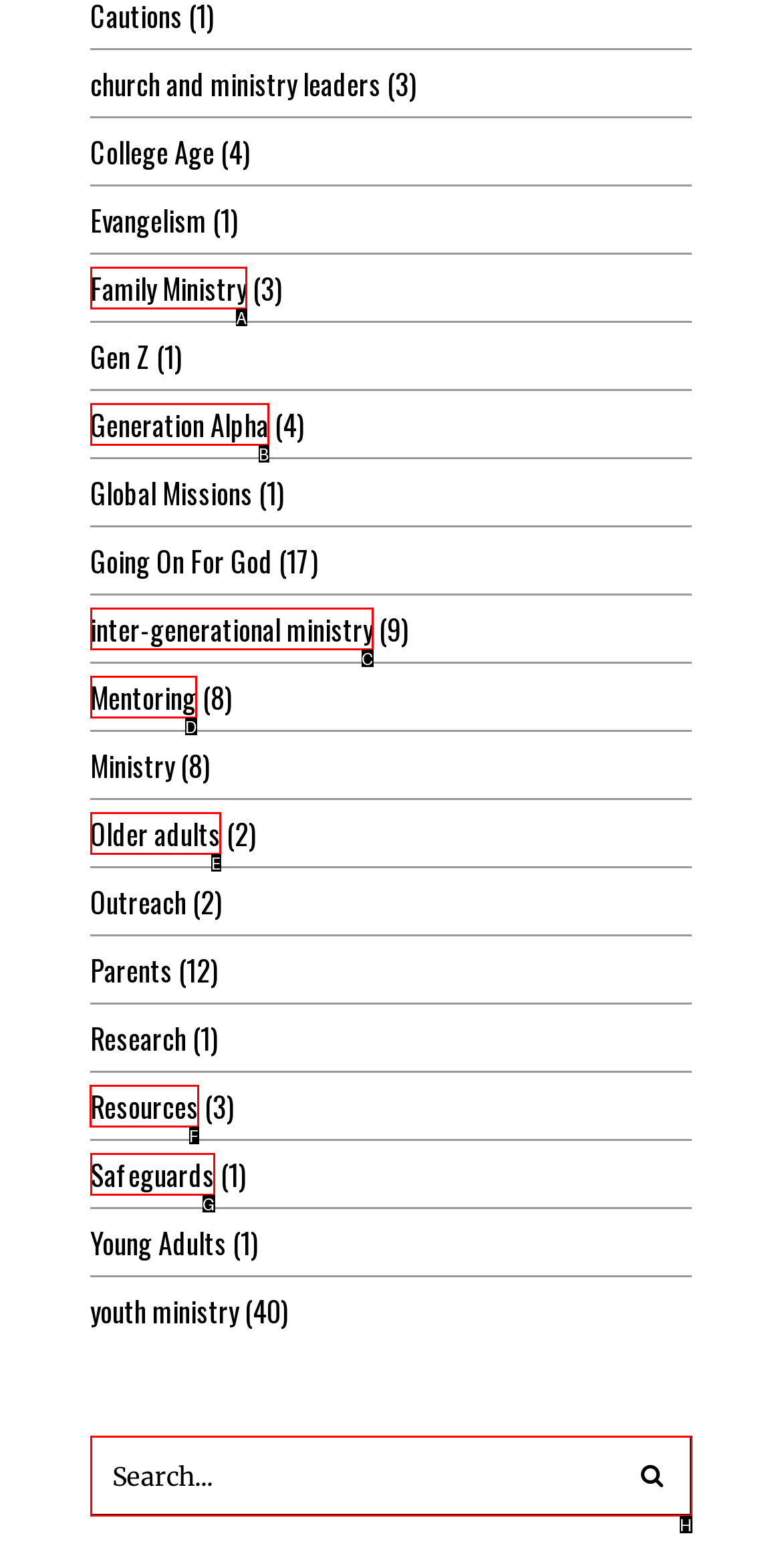Determine the HTML element to click for the instruction: Click on 'Resources'.
Answer with the letter corresponding to the correct choice from the provided options.

F